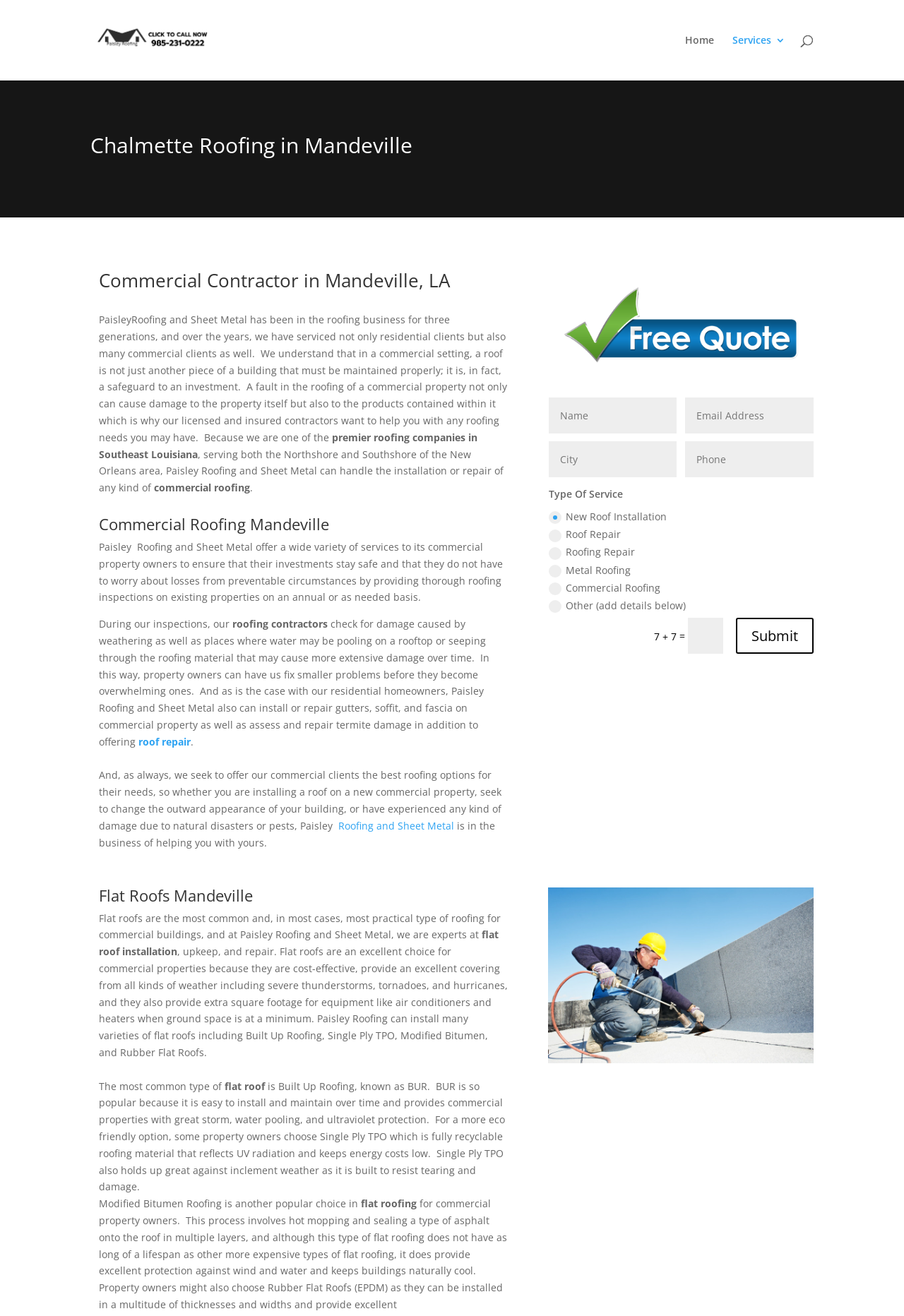What is the main heading of this webpage? Please extract and provide it.

Chalmette Roofing in Mandeville